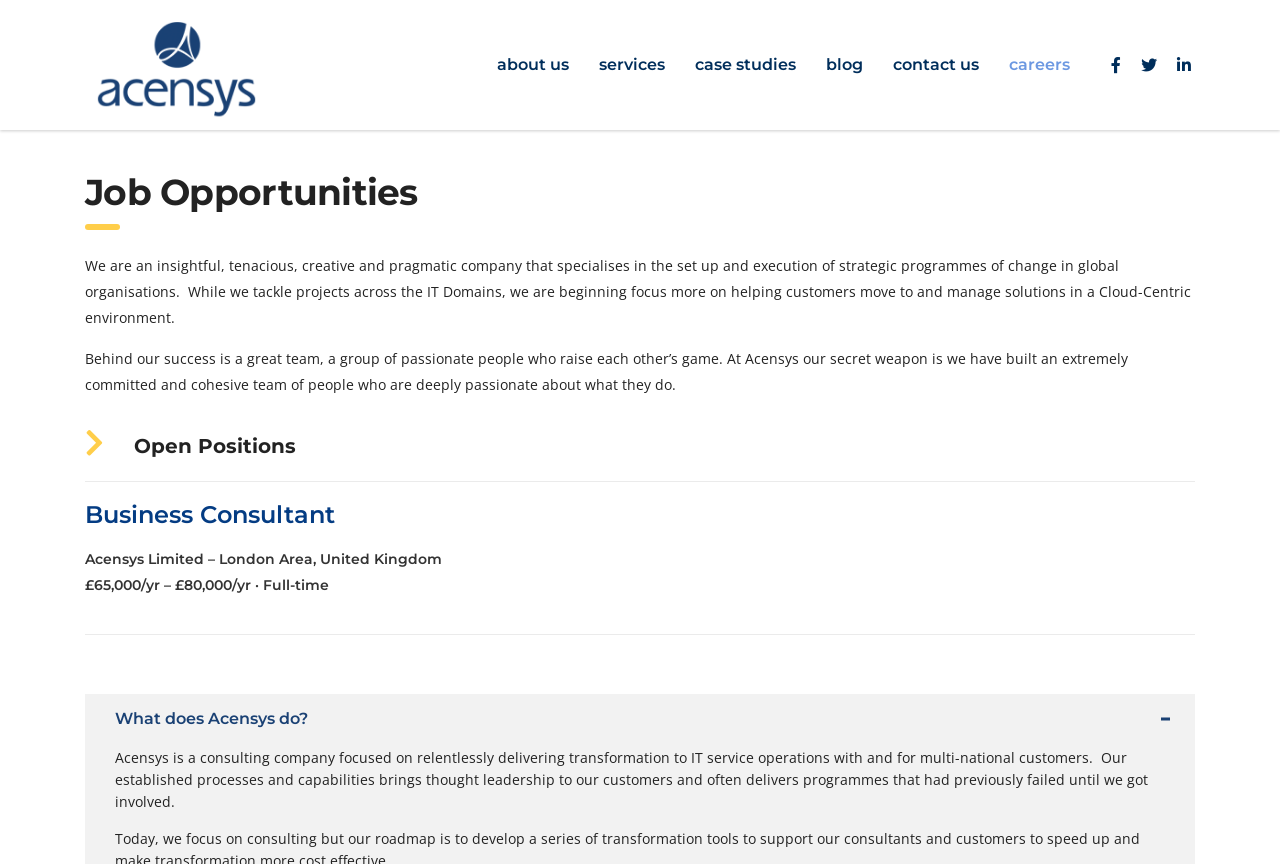Using the information in the image, give a detailed answer to the following question: How many job positions are listed?

There is only one job position listed, which is 'Business Consultant', as indicated by the link 'Business Consultant' under the 'Open Positions' heading.